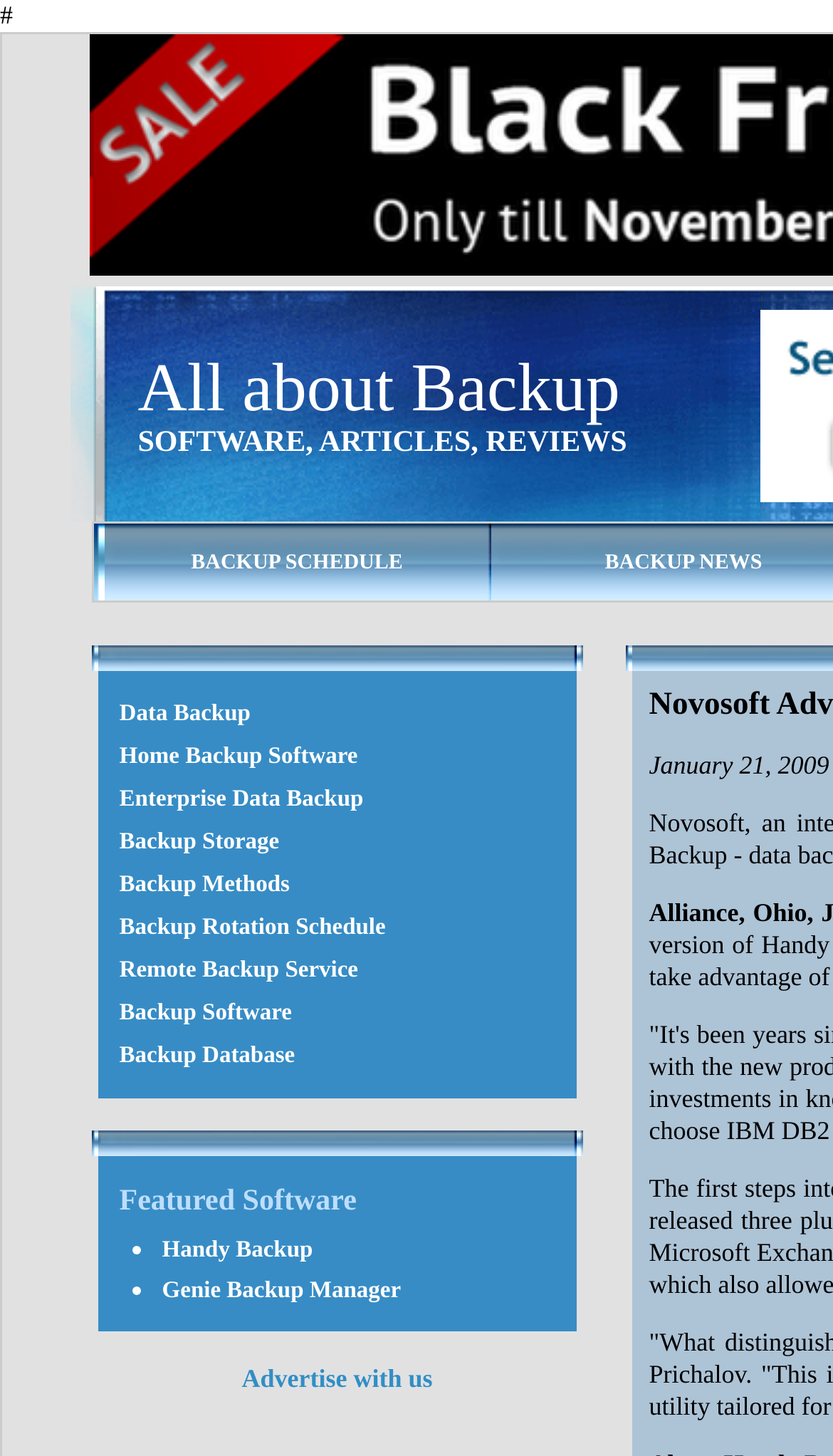Determine the main text heading of the webpage and provide its content.

Novosoft Advances Into the Market of Enterprise-Level Backup Software